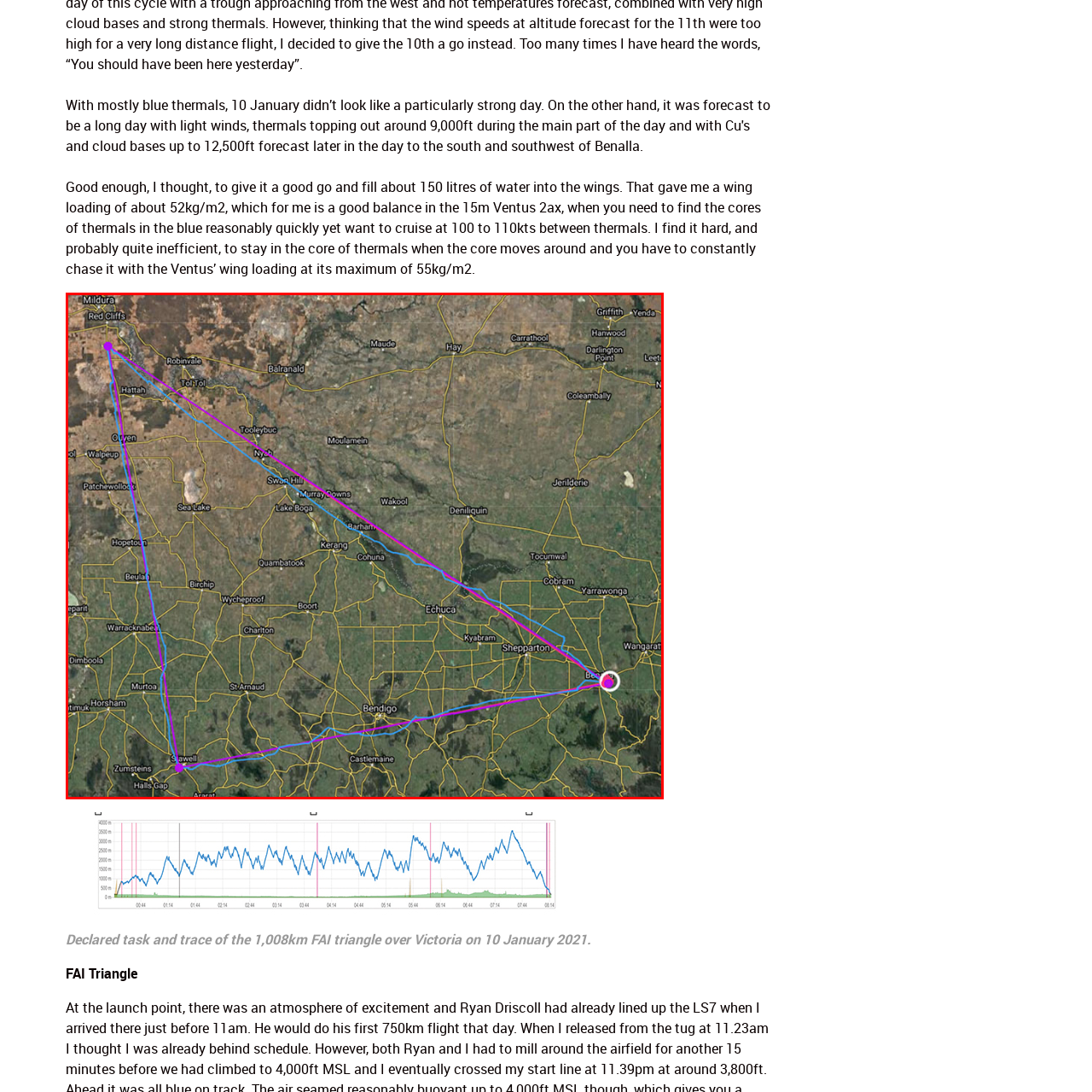Where does the flight start and end?
Focus on the section of the image outlined in red and give a thorough answer to the question.

The caption highlights that the triangle's vertices are connected by bright purple lines, starting and ending near Bendigo, indicating the flight's origin and destination.